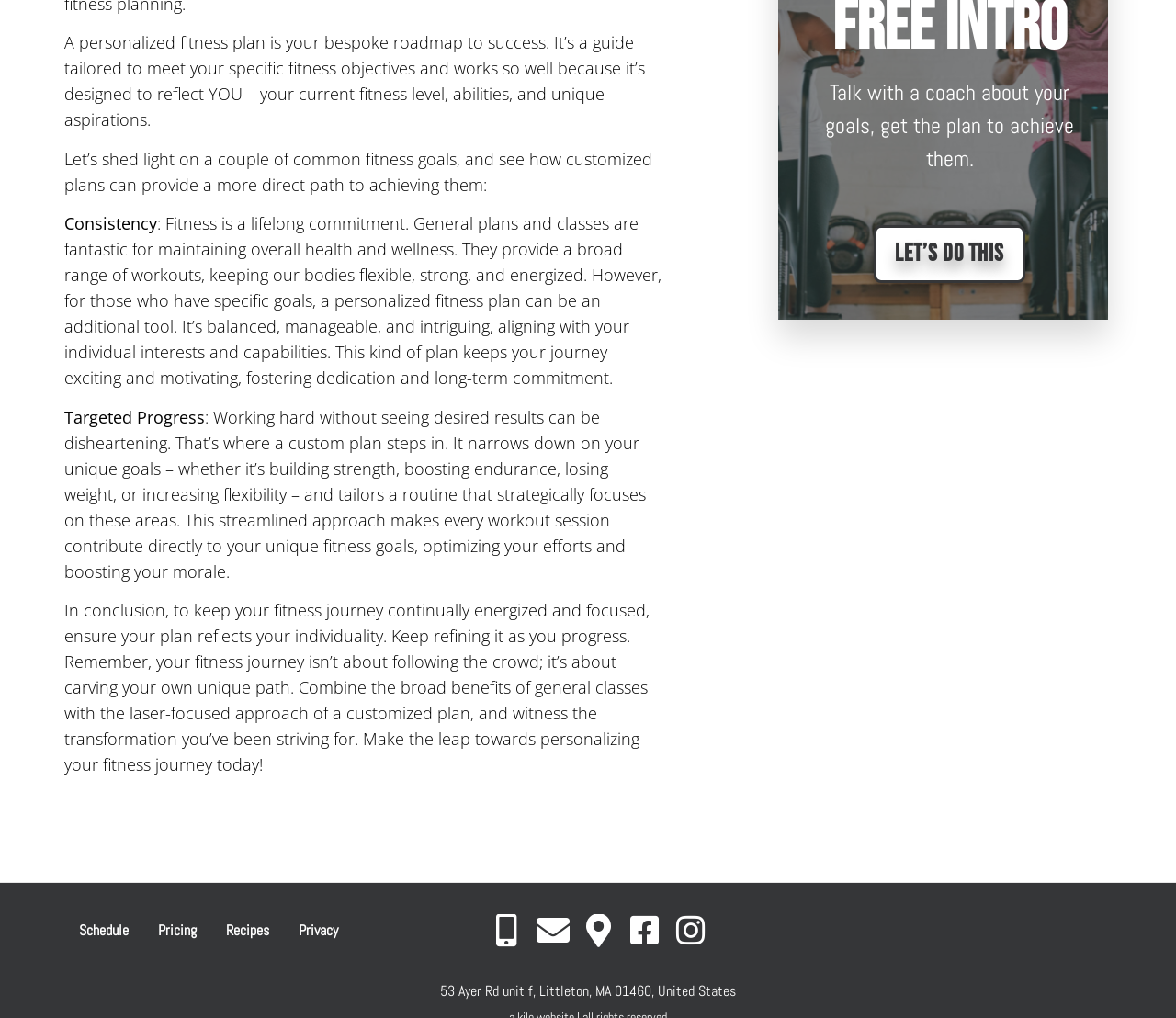Based on the provided description, "LET’S DO THIS", find the bounding box of the corresponding UI element in the screenshot.

[0.743, 0.221, 0.872, 0.278]